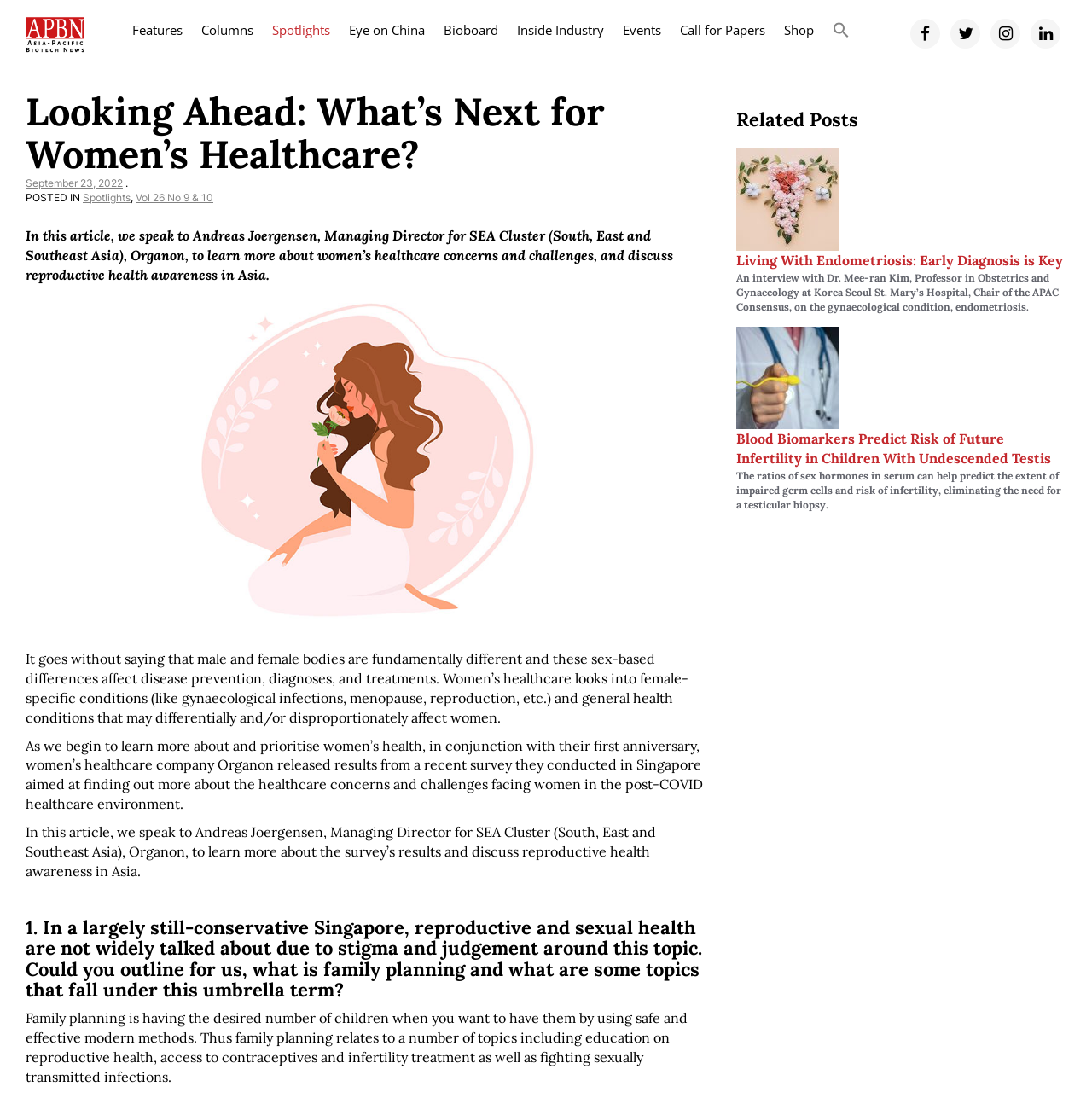Please specify the bounding box coordinates of the area that should be clicked to accomplish the following instruction: "read the article about living with endometriosis". The coordinates should consist of four float numbers between 0 and 1, i.e., [left, top, right, bottom].

[0.674, 0.135, 0.977, 0.286]